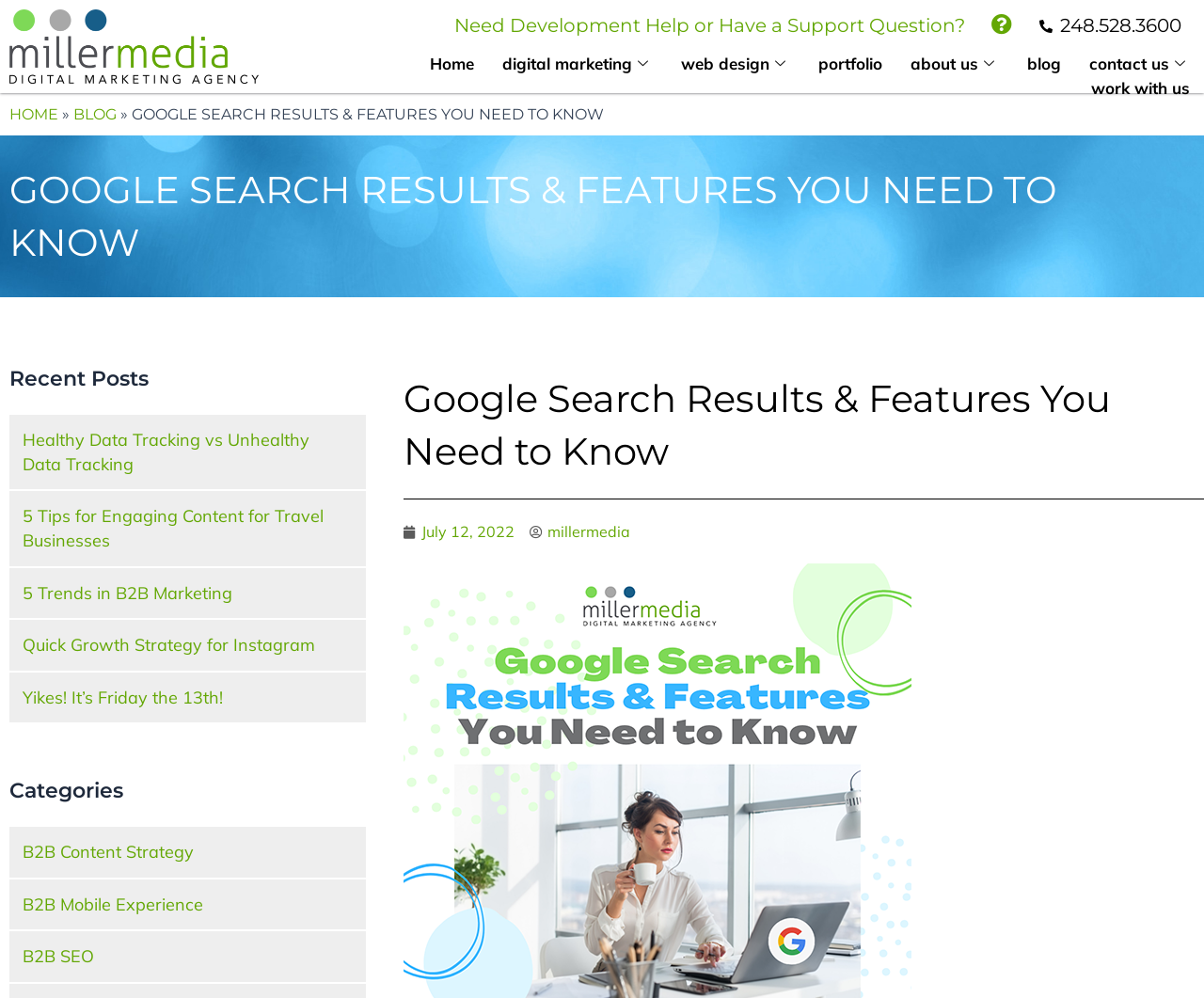Find and indicate the bounding box coordinates of the region you should select to follow the given instruction: "Click on the '1' link to navigate to the first page".

None